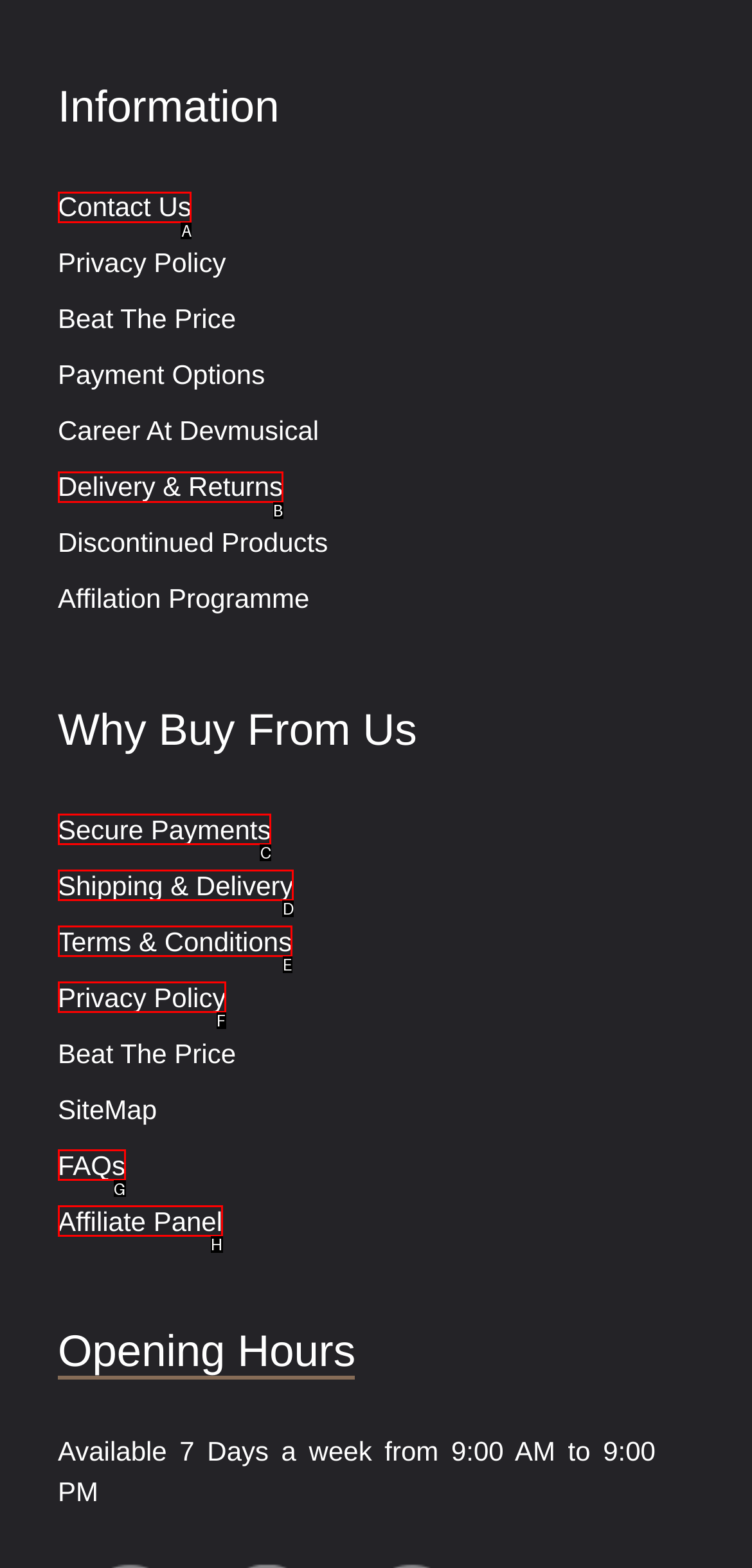Point out the option that needs to be clicked to fulfill the following instruction: Read FAQs
Answer with the letter of the appropriate choice from the listed options.

G